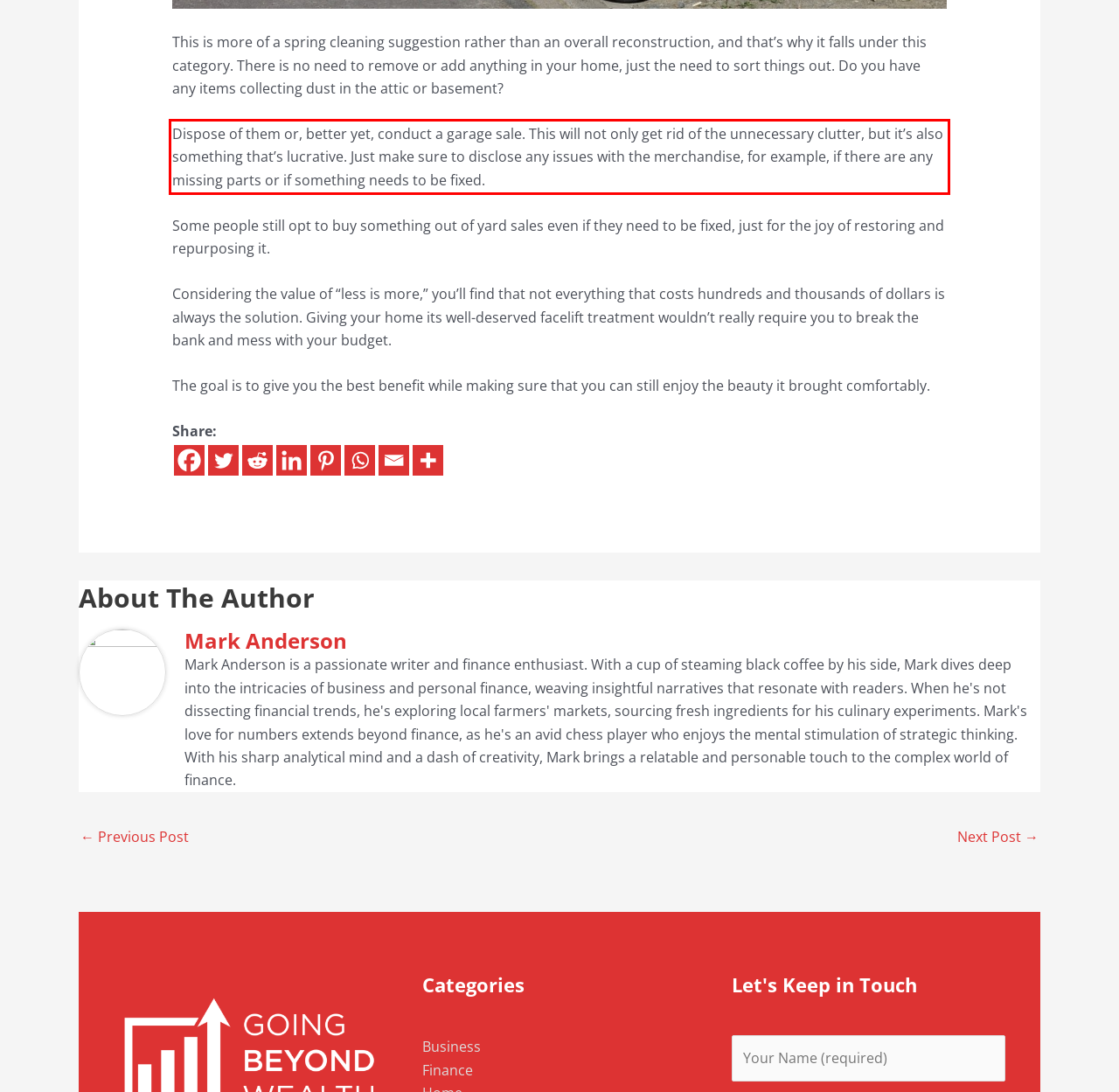Please examine the webpage screenshot containing a red bounding box and use OCR to recognize and output the text inside the red bounding box.

Dispose of them or, better yet, conduct a garage sale. This will not only get rid of the unnecessary clutter, but it’s also something that’s lucrative. Just make sure to disclose any issues with the merchandise, for example, if there are any missing parts or if something needs to be fixed.